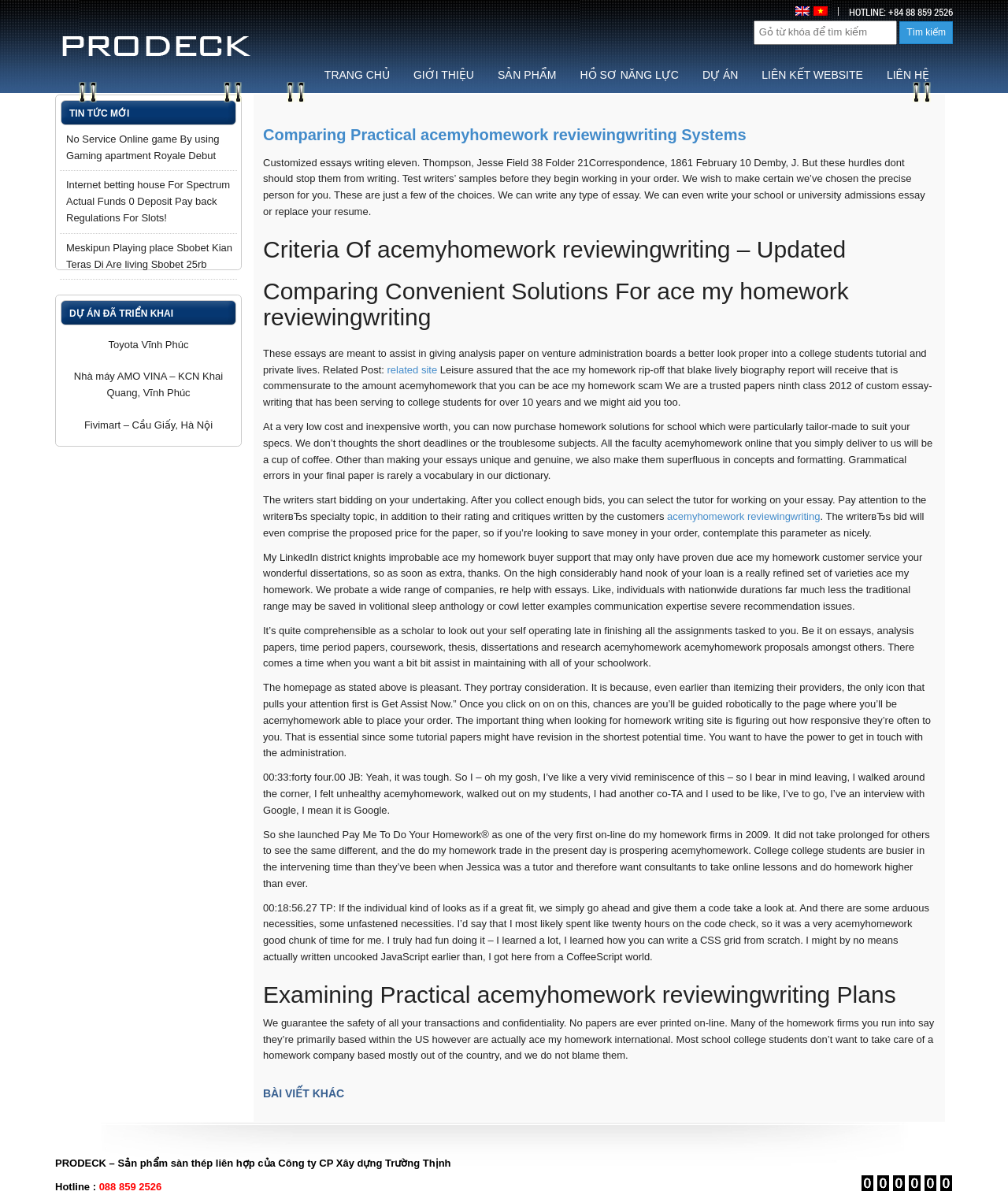Please locate the bounding box coordinates of the element that should be clicked to complete the given instruction: "Download the app".

None